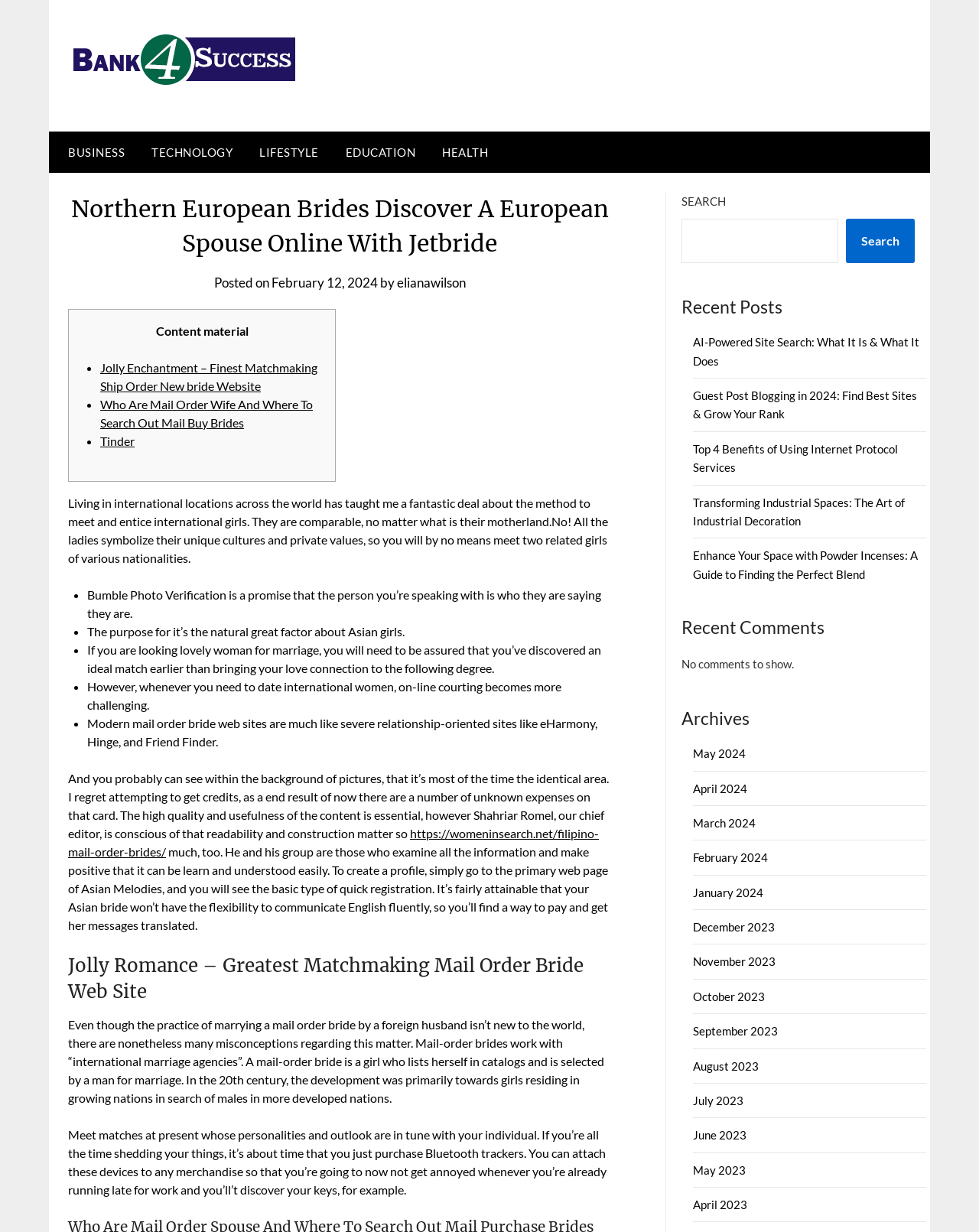Please identify and generate the text content of the webpage's main heading.

Northern European Brides Discover A European Spouse Online With Jetbride